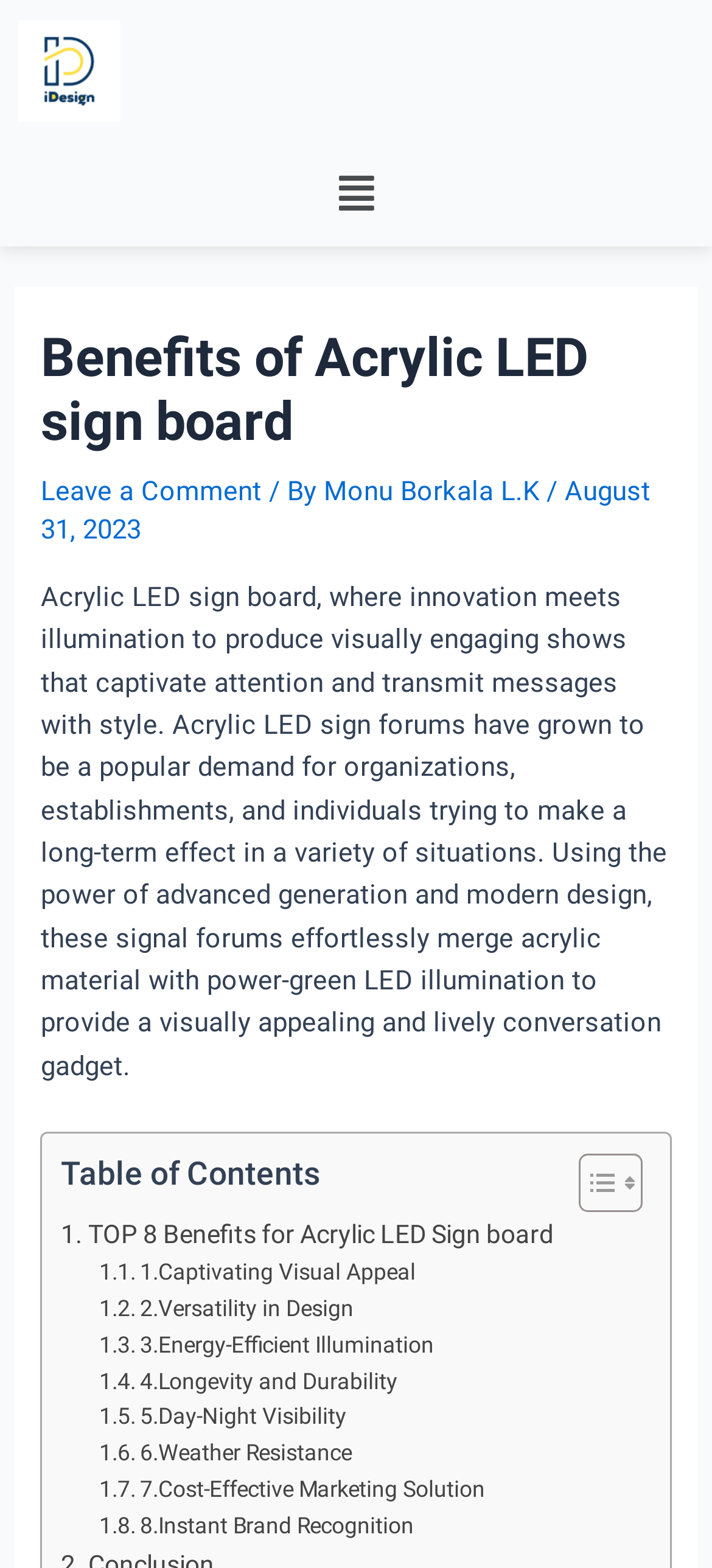Find and provide the bounding box coordinates for the UI element described here: "6.Weather Resistance". The coordinates should be given as four float numbers between 0 and 1: [left, top, right, bottom].

[0.139, 0.915, 0.494, 0.939]